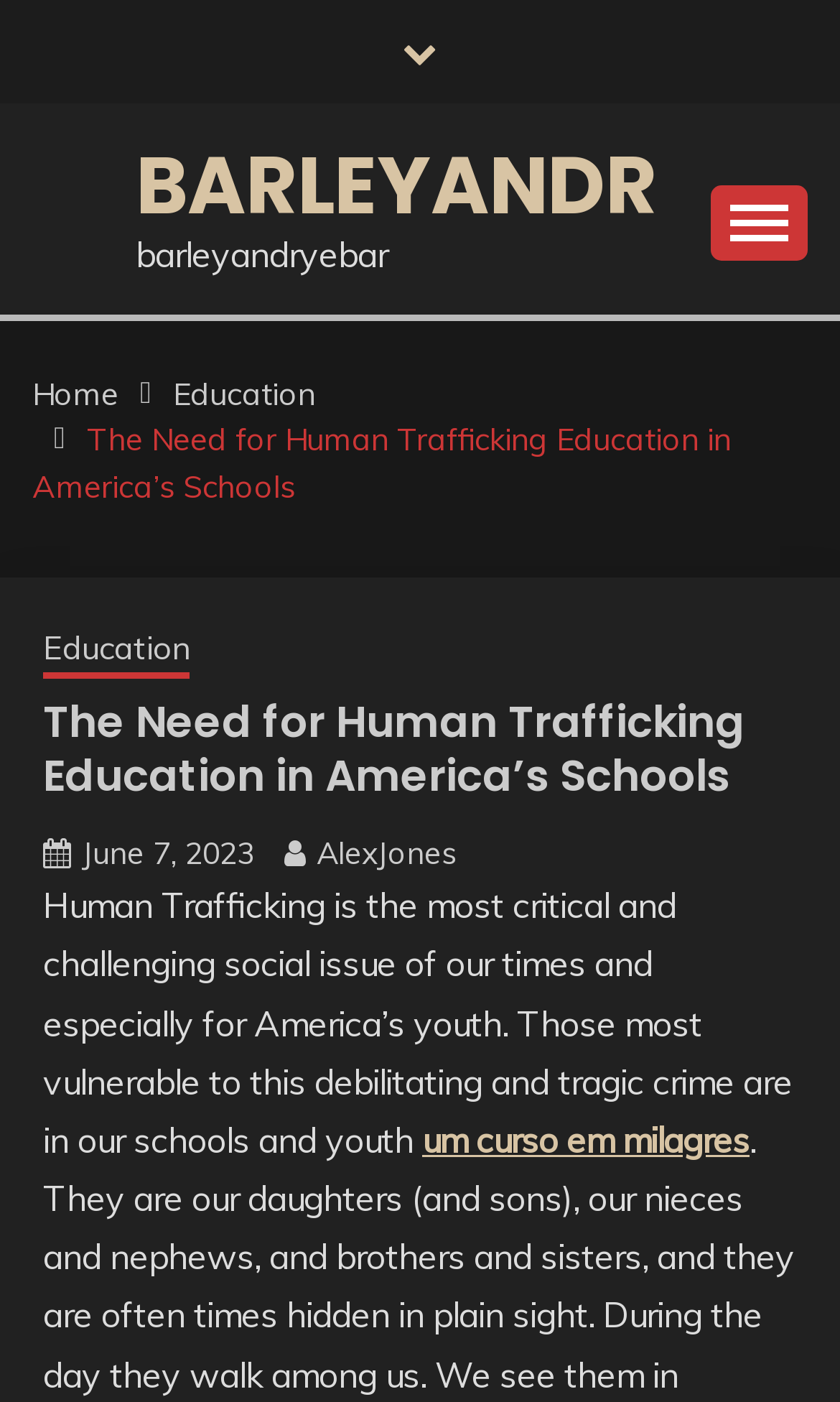Explain the contents of the webpage comprehensively.

The webpage appears to be an article or blog post focused on the topic of human trafficking education in America's schools. At the top of the page, there is a link on the left side and another link with the text "BARLEYANDR" on the right side. Below these links, there is a button that controls the primary menu, which is not expanded by default.

The main content of the page is organized into a hierarchical structure. There is a navigation section labeled "Breadcrumbs" that contains four links: "Home", "Education", the title of the article "The Need for Human Trafficking Education in America’s Schools", and another "Education" link. Below the navigation section, there is a heading with the same title as the article.

The article's content is divided into sections. The first section contains a paragraph of text that summarizes the importance of human trafficking education, stating that it is a critical and challenging social issue, especially for America's youth. This text is positioned near the top of the page, spanning almost the entire width.

Below this paragraph, there are three links: one with the date "June 7, 2023", another with the author's name "AlexJones", and a third link with the text "um curso em milagres". These links are positioned in the middle of the page, with the date link on the left and the author link on the right.

At the bottom of the page, there is a single link with a font awesome icon, positioned near the right edge of the page.